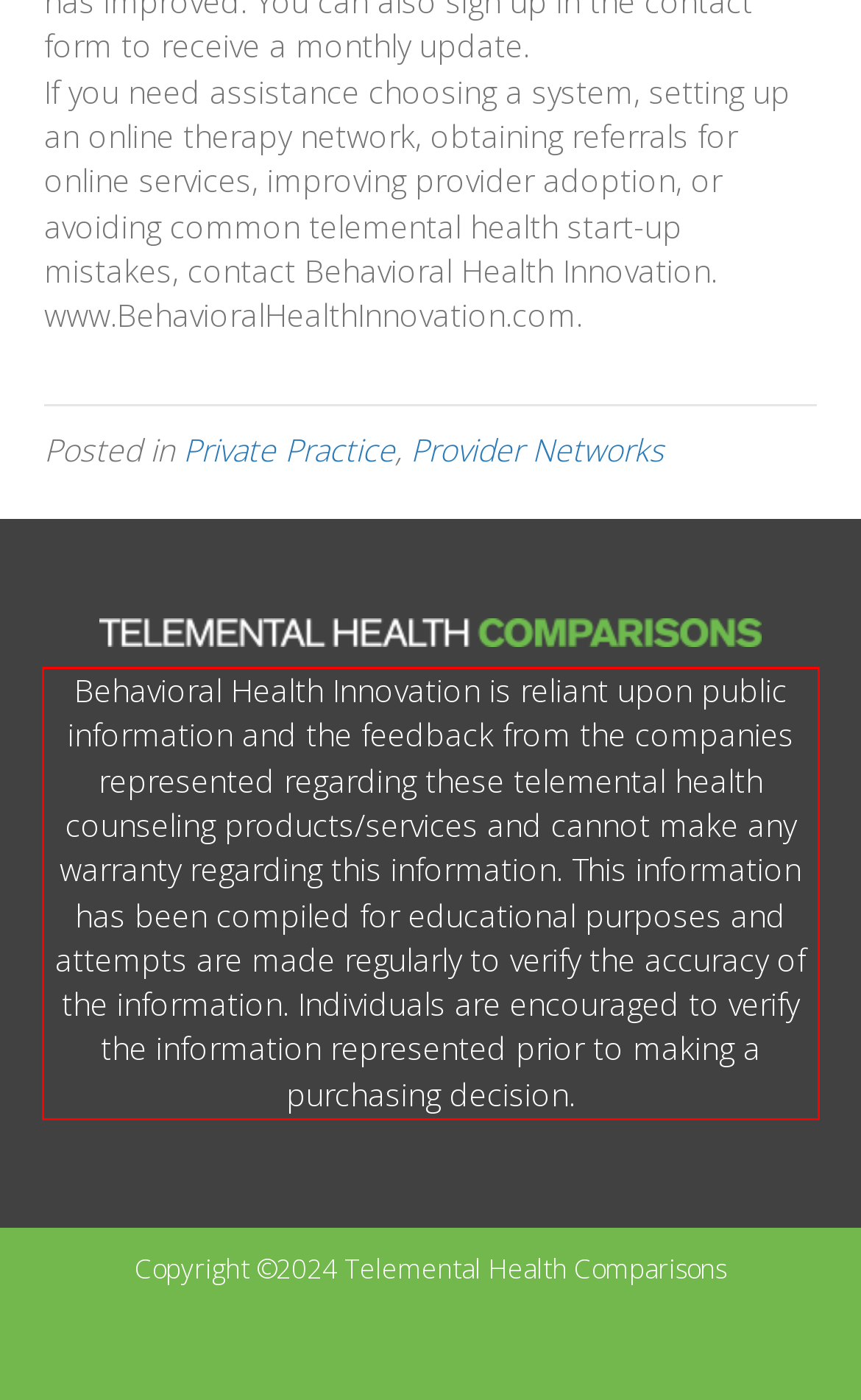Within the screenshot of the webpage, there is a red rectangle. Please recognize and generate the text content inside this red bounding box.

Behavioral Health Innovation is reliant upon public information and the feedback from the companies represented regarding these telemental health counseling products/services and cannot make any warranty regarding this information. This information has been compiled for educational purposes and attempts are made regularly to verify the accuracy of the information. Individuals are encouraged to verify the information represented prior to making a purchasing decision.